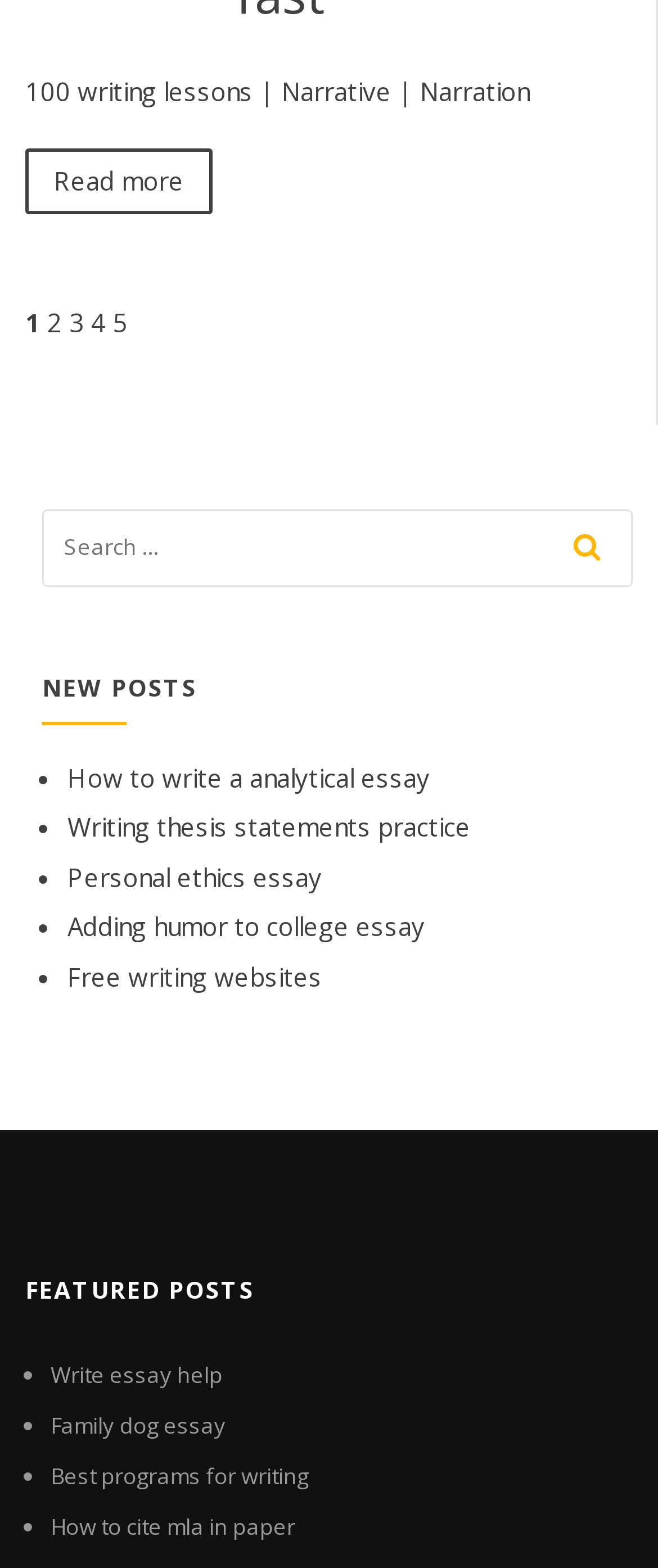Please locate the bounding box coordinates of the element that should be clicked to achieve the given instruction: "Search for a topic".

[0.064, 0.325, 0.962, 0.374]